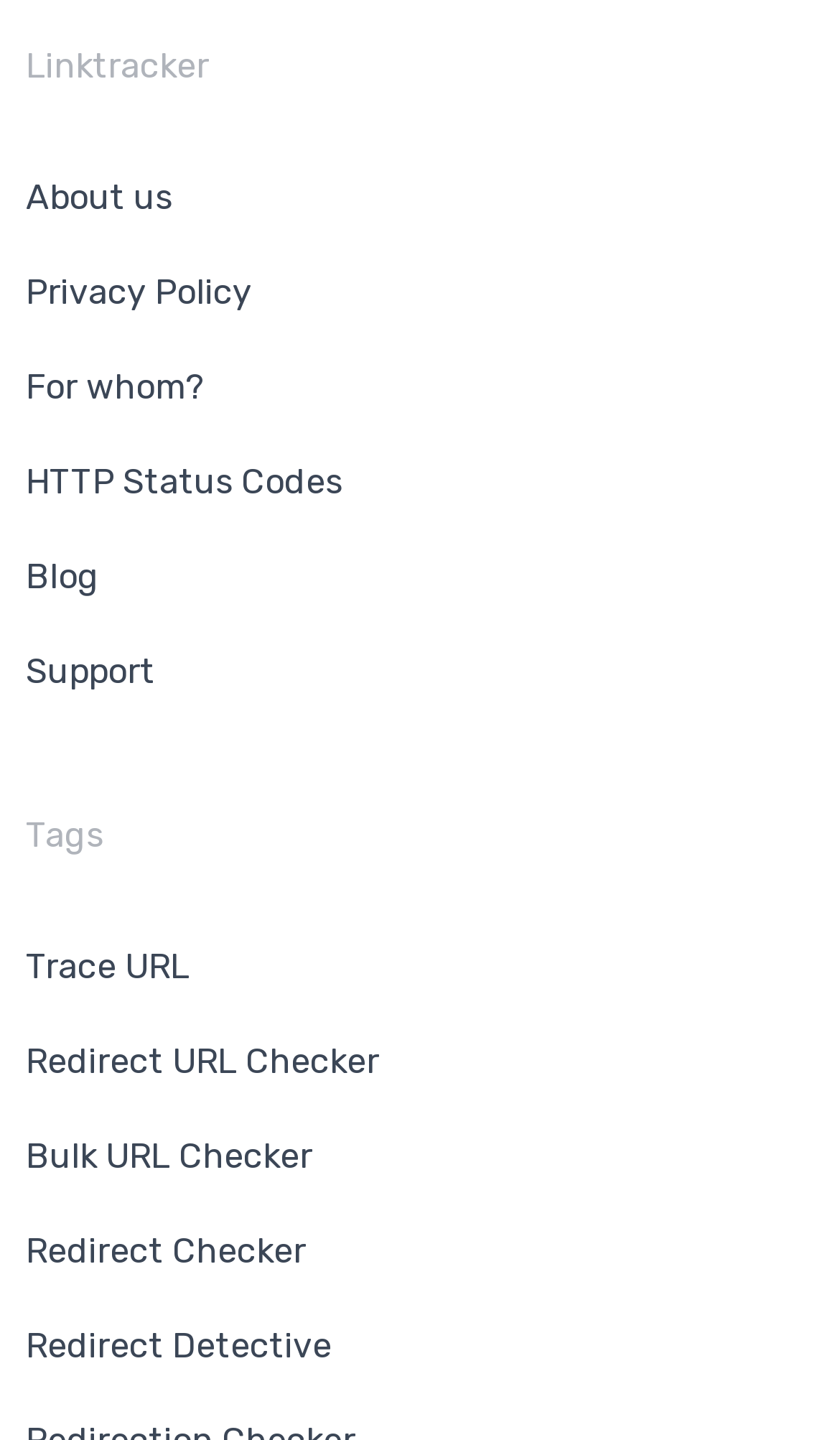Pinpoint the bounding box coordinates of the clickable element to carry out the following instruction: "Visit HTTP Status Codes."

[0.031, 0.303, 0.408, 0.369]